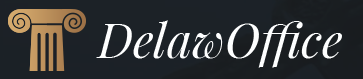Generate an in-depth description of the image.

The image features the logo of "Delaw Office," presented prominently at the top of the webpage dedicated to legal matters. The logo combines a classical column graphic in a rich gold hue with the elegantly styled text "Delaw Office" in a sophisticated font, conveying professionalism and a connection to legal heritage. The backdrop is a deep, muted color, enhancing the logo's visibility and reinforcing a sense of authority in family and community law. This branding sets the tone for the content that follows, which discusses the challenges and solutions related to family dynamics in contemporary society.